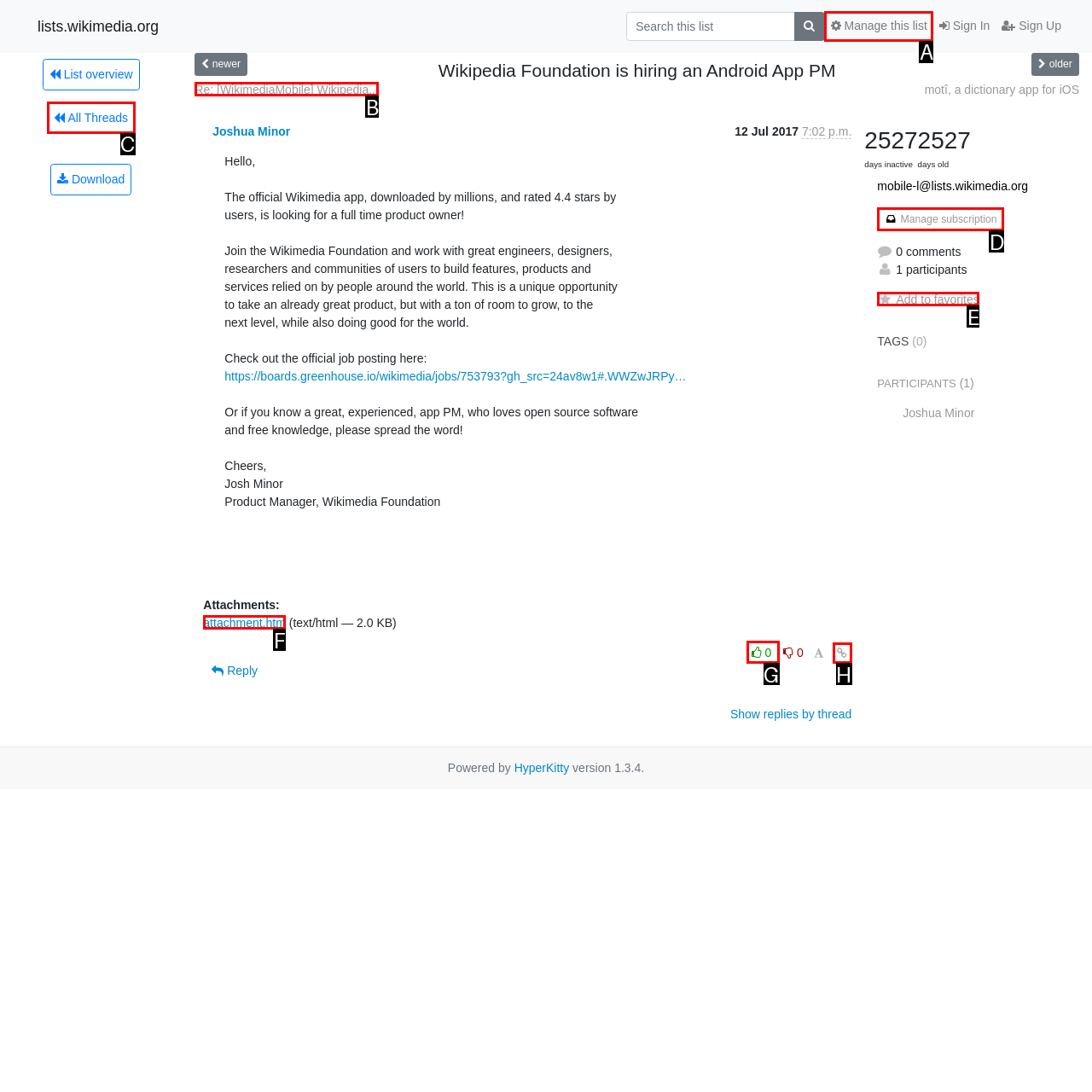Given the element description: Re: [WikimediaMobile] Wikipedia...
Pick the letter of the correct option from the list.

B